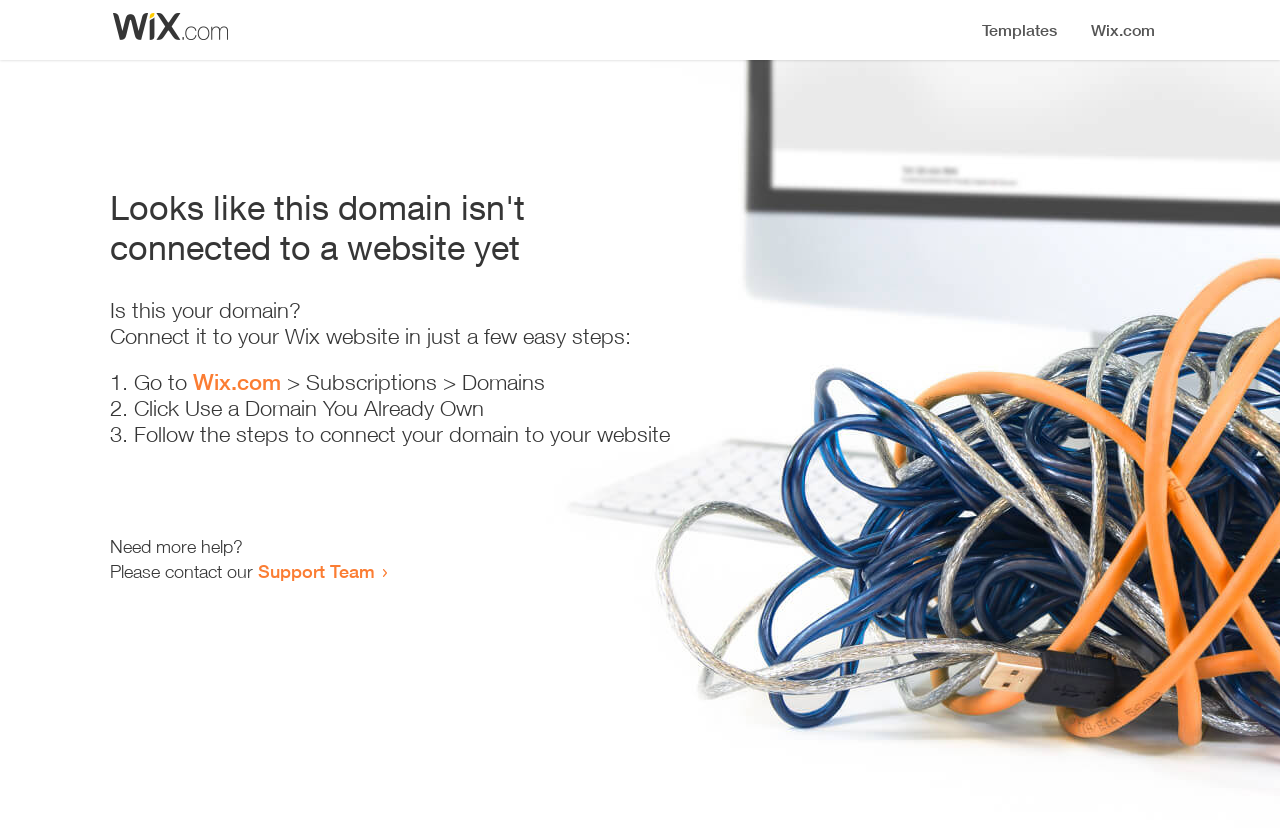Create an elaborate caption for the webpage.

The webpage appears to be an error page, indicating that the domain is not connected to a website yet. At the top, there is a small image, followed by a heading that states the error message. Below the heading, there is a series of instructions to connect the domain to a Wix website. 

The instructions are presented in a step-by-step format, with three numbered list items. The first step is to go to Wix.com, followed by a link to the website. The second step is to click "Use a Domain You Already Own", and the third step is to follow the instructions to connect the domain to the website. 

At the bottom of the page, there is a section that offers additional help, with a link to the Support Team. The overall layout is simple and easy to follow, with clear headings and concise text.